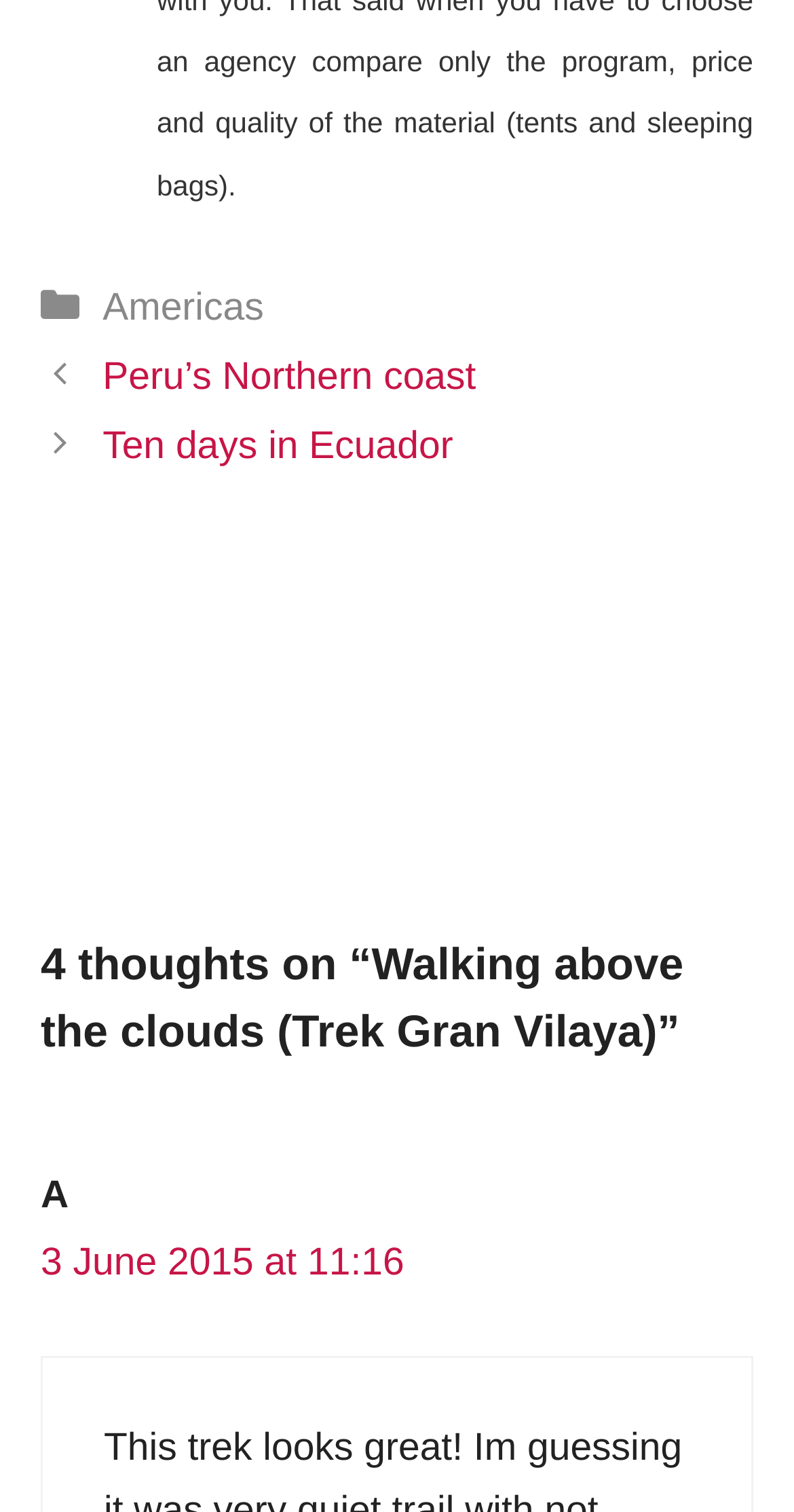Provide a one-word or brief phrase answer to the question:
What is the section above the footer?

Posts